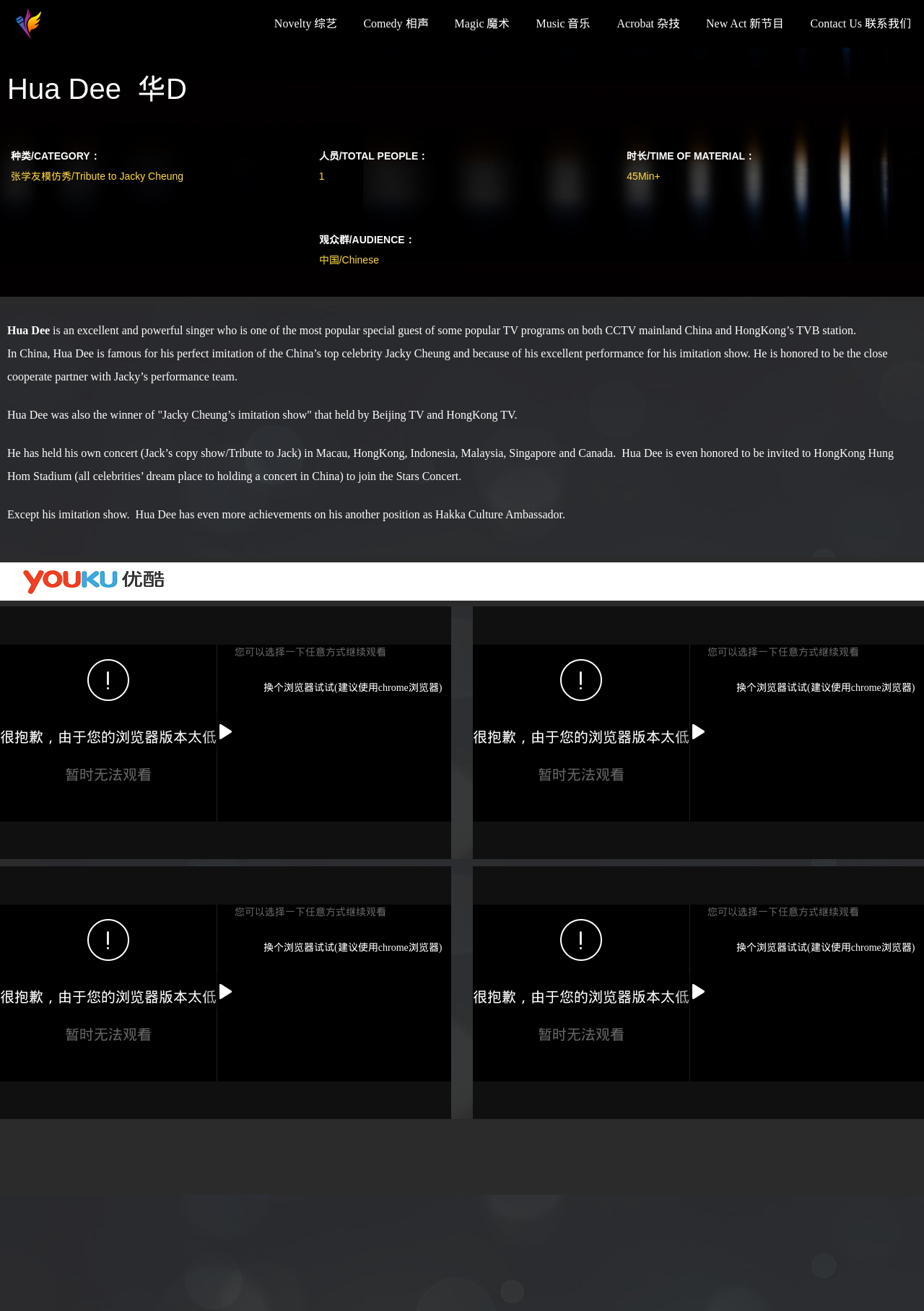Predict the bounding box coordinates of the UI element that matches this description: "Contact Us 联系我们". The coordinates should be in the format [left, top, right, bottom] with each value between 0 and 1.

[0.863, 0.0, 1.0, 0.036]